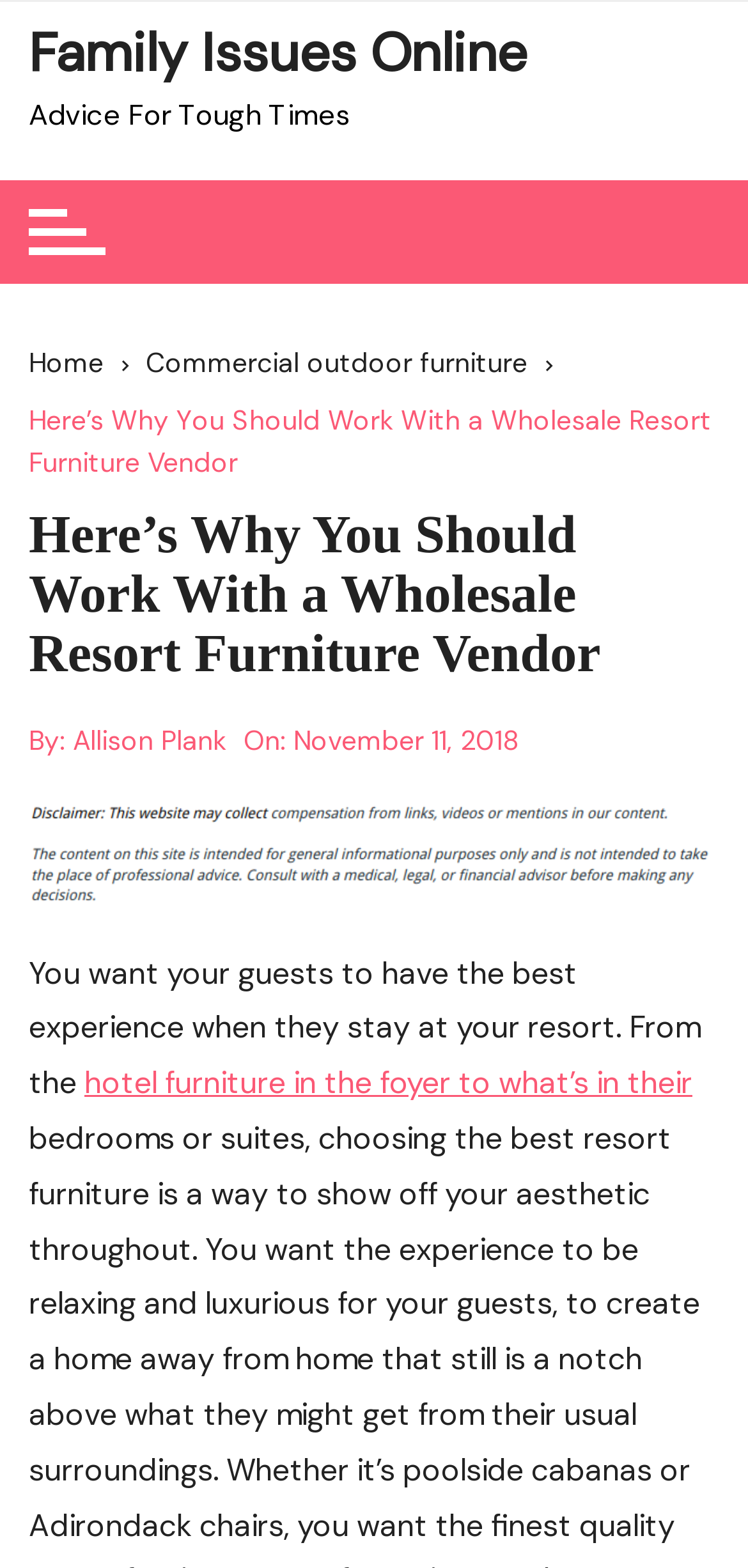What is the purpose of the article?
Please respond to the question with as much detail as possible.

I determined the purpose of the article by reading the main heading and the introductory text. The main heading suggests that the article is providing a reason or advice on working with a wholesale resort furniture vendor, and the introductory text sets the context for the article by mentioning the importance of providing a good experience for guests at a resort.